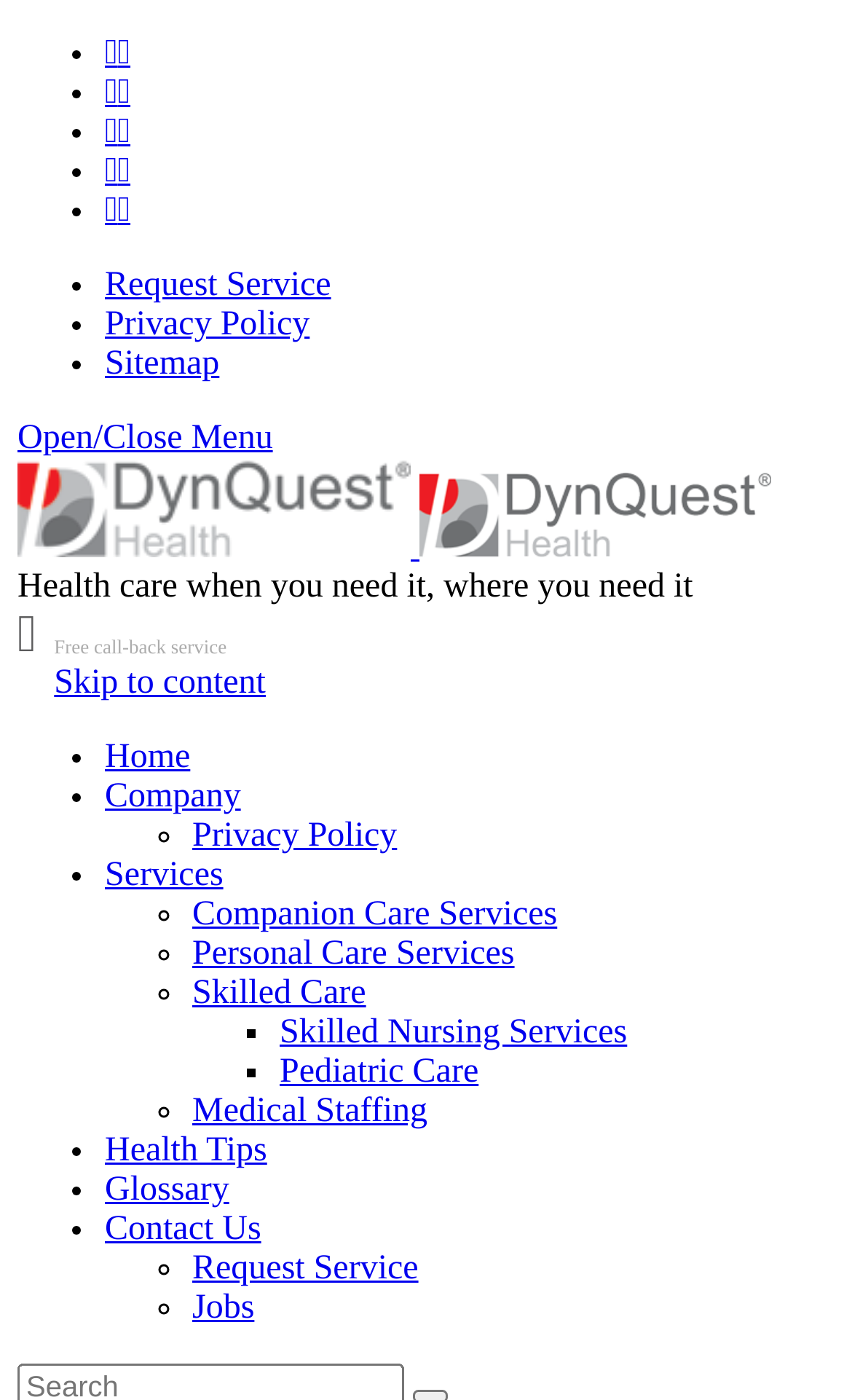Identify the bounding box of the HTML element described here: "Skilled Nursing Services". Provide the coordinates as four float numbers between 0 and 1: [left, top, right, bottom].

[0.328, 0.724, 0.736, 0.751]